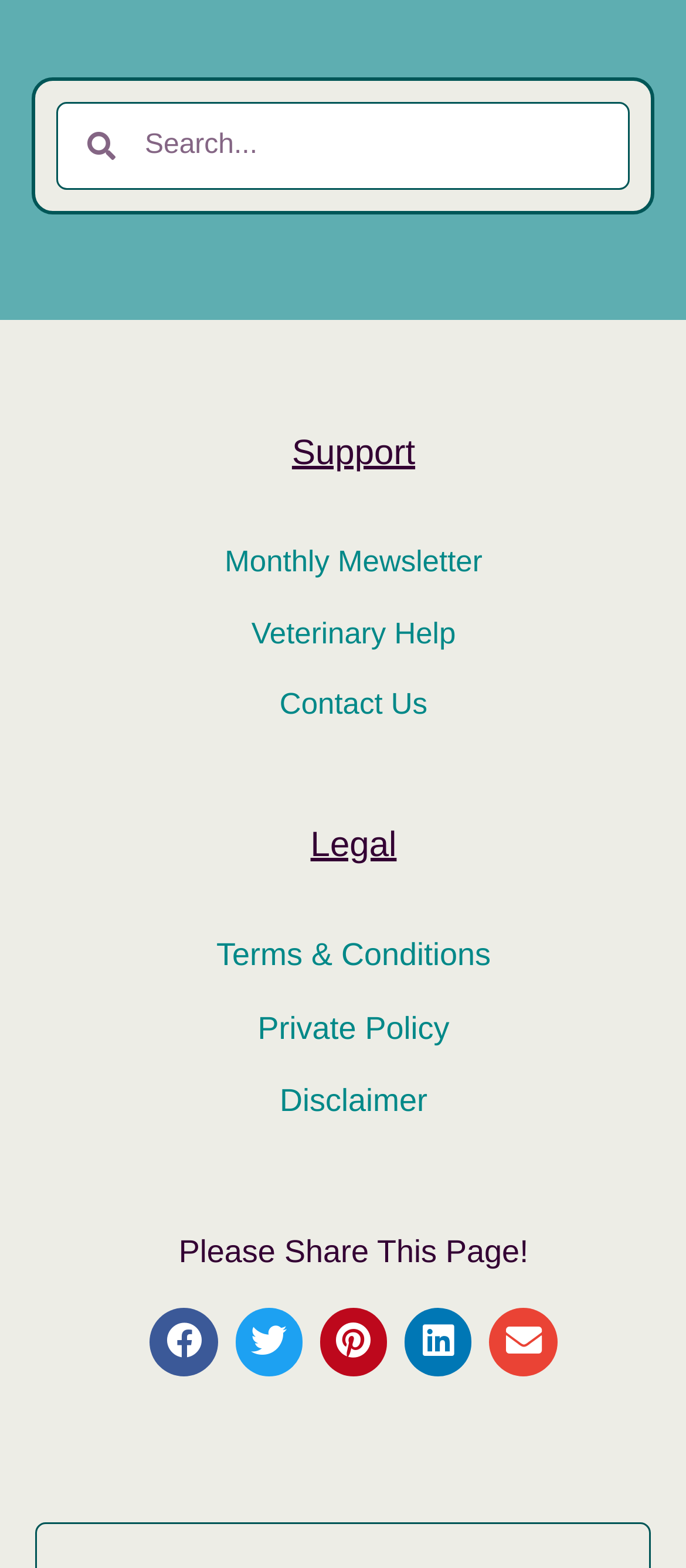Please identify the bounding box coordinates of the element I need to click to follow this instruction: "Contact us".

[0.408, 0.438, 0.623, 0.46]